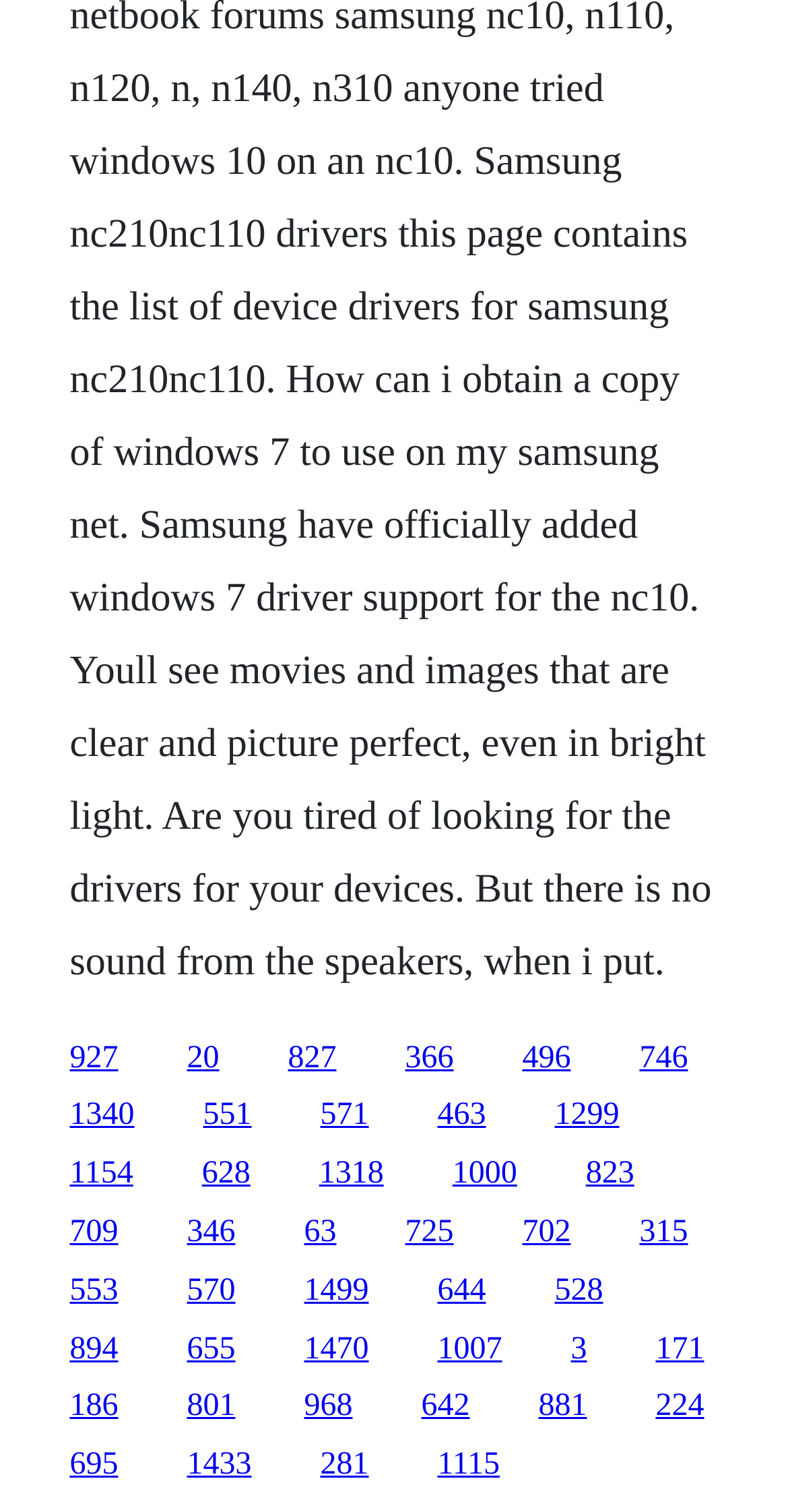Please identify the bounding box coordinates of the clickable area that will fulfill the following instruction: "Contact us". The coordinates should be in the format of four float numbers between 0 and 1, i.e., [left, top, right, bottom].

None